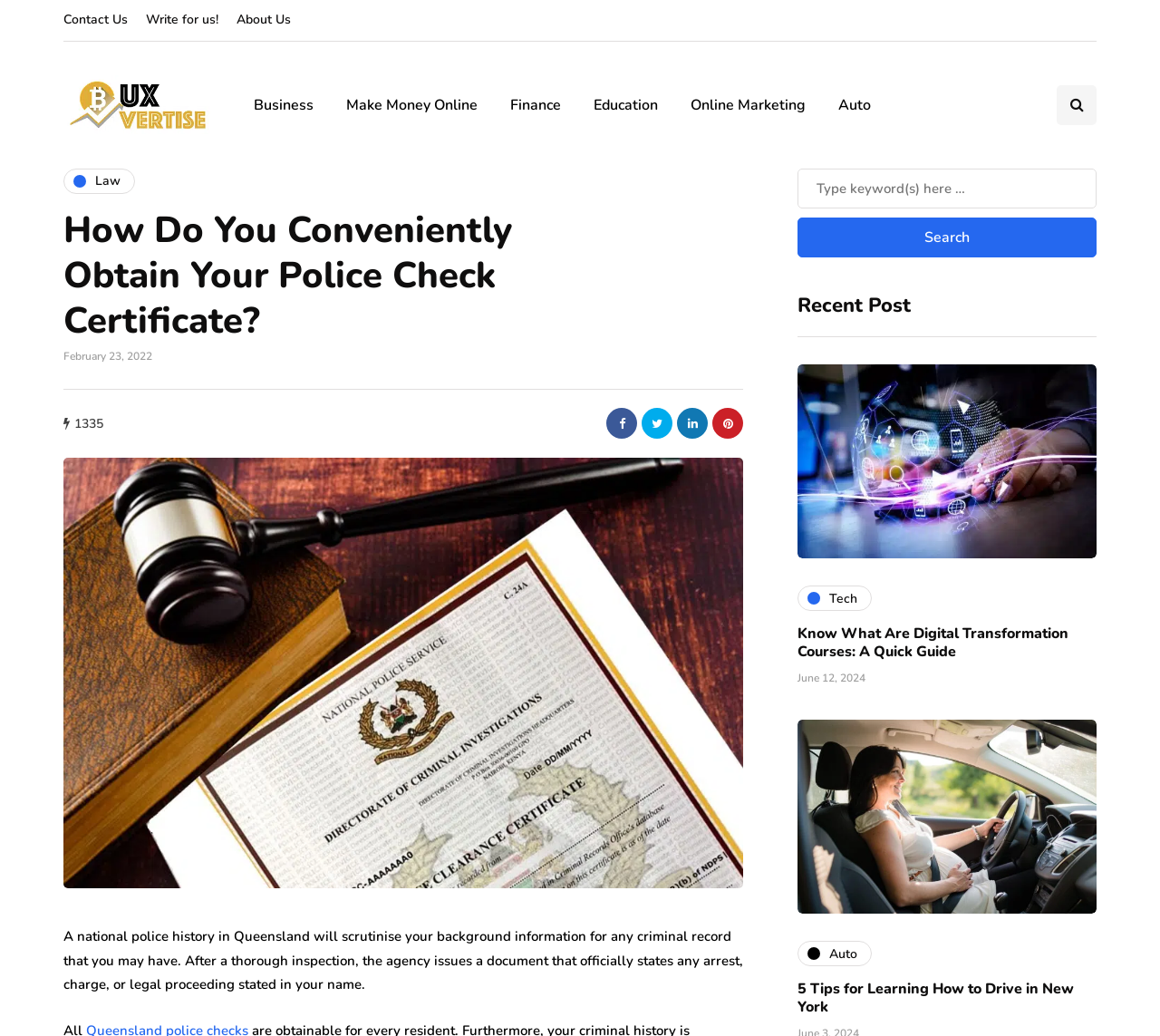Pinpoint the bounding box coordinates for the area that should be clicked to perform the following instruction: "Search for something".

[0.688, 0.162, 0.945, 0.201]